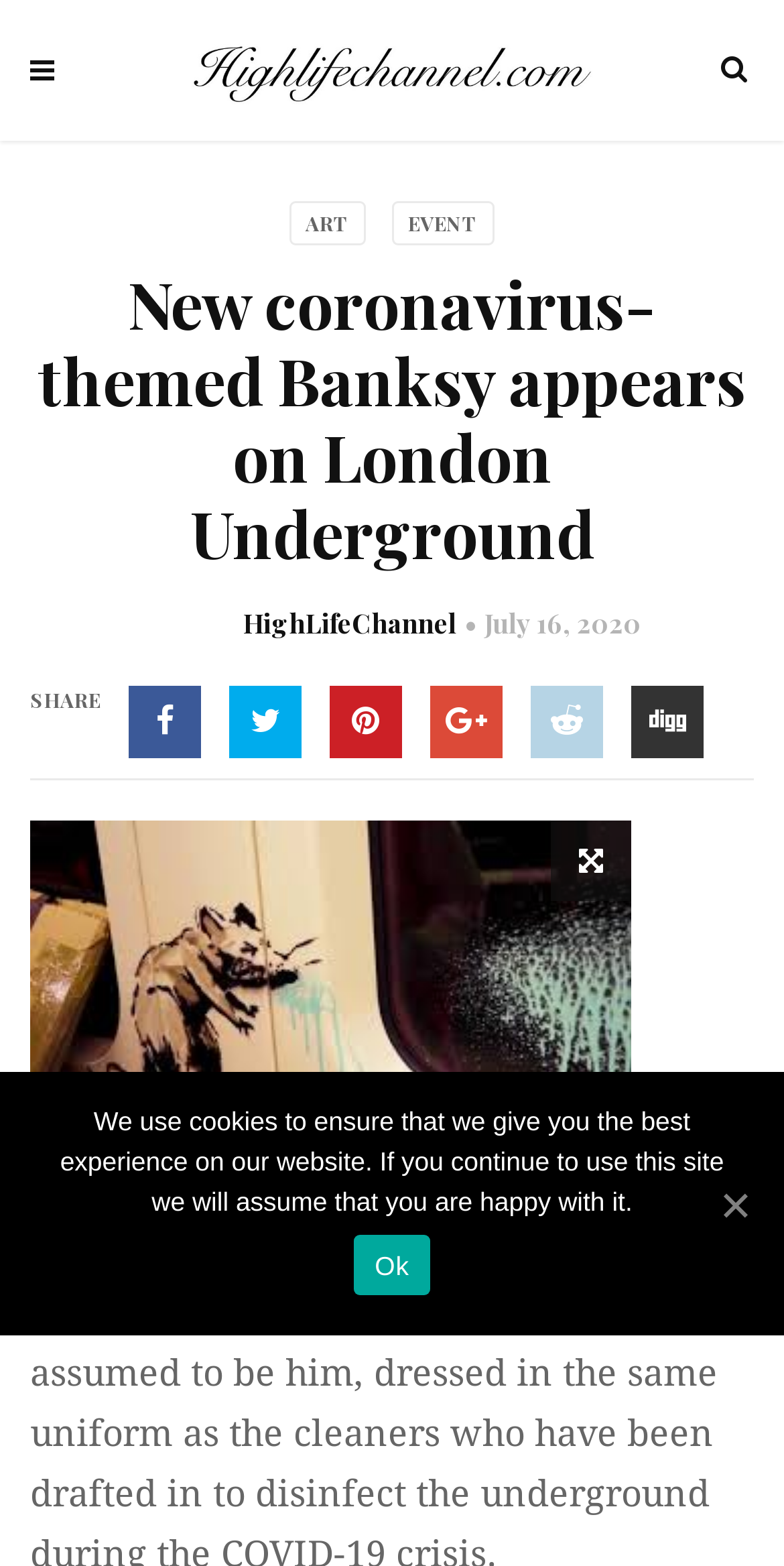From the screenshot, find the bounding box of the UI element matching this description: "Event". Supply the bounding box coordinates in the form [left, top, right, bottom], each a float between 0 and 1.

[0.5, 0.128, 0.631, 0.157]